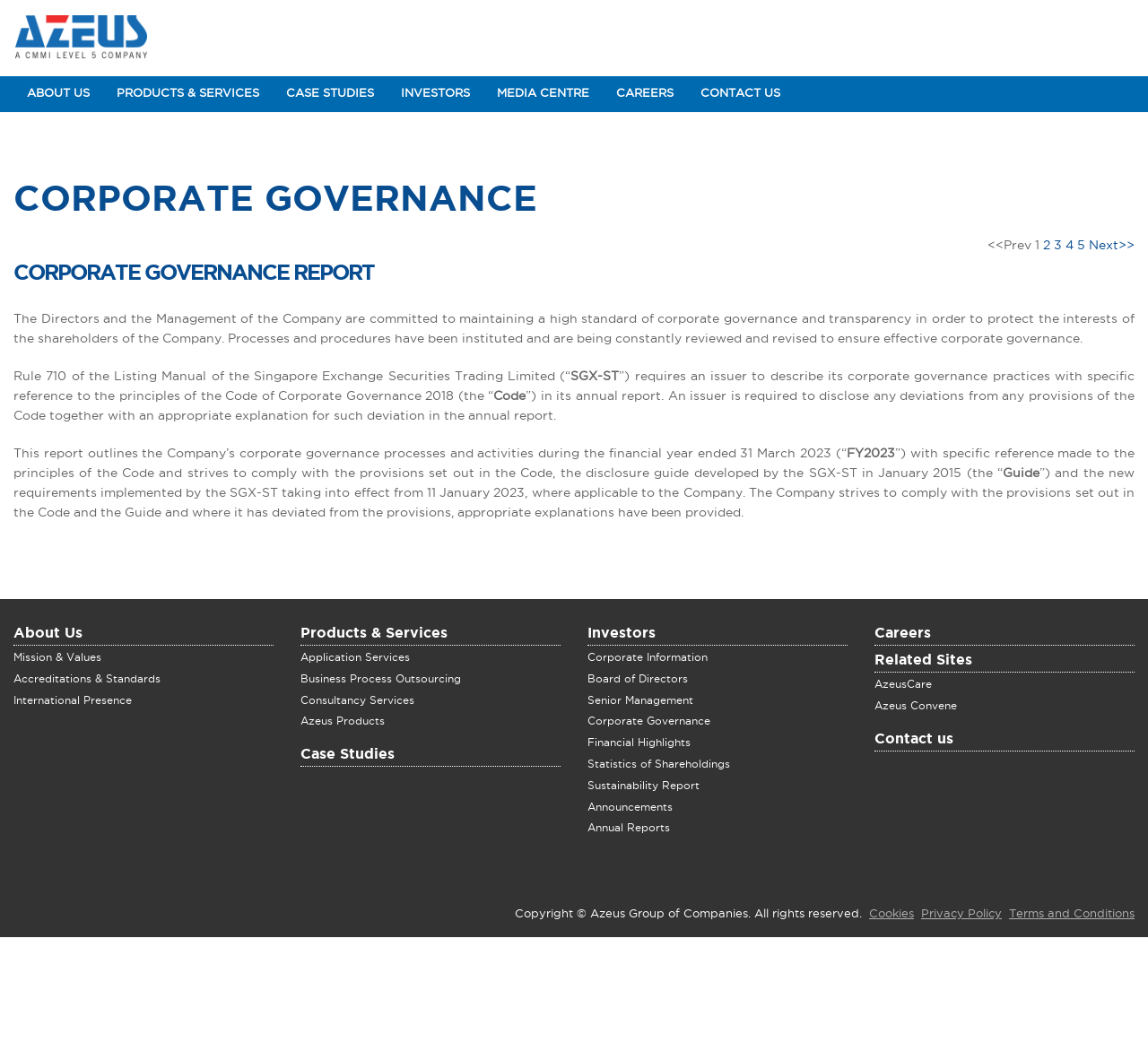Show me the bounding box coordinates of the clickable region to achieve the task as per the instruction: "Contact us".

[0.598, 0.072, 0.691, 0.106]